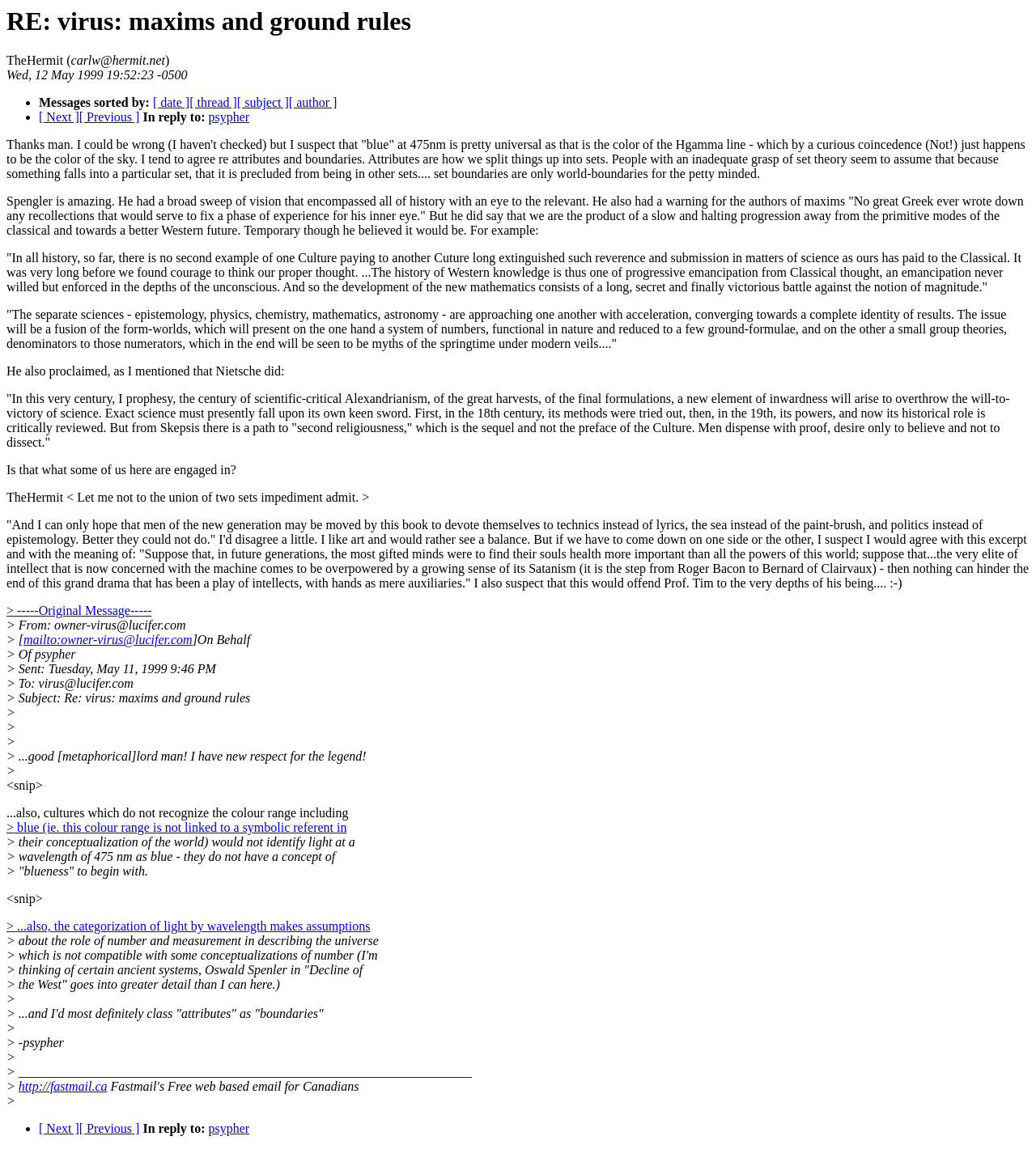What is the primary heading on this webpage?

RE: virus: maxims and ground rules